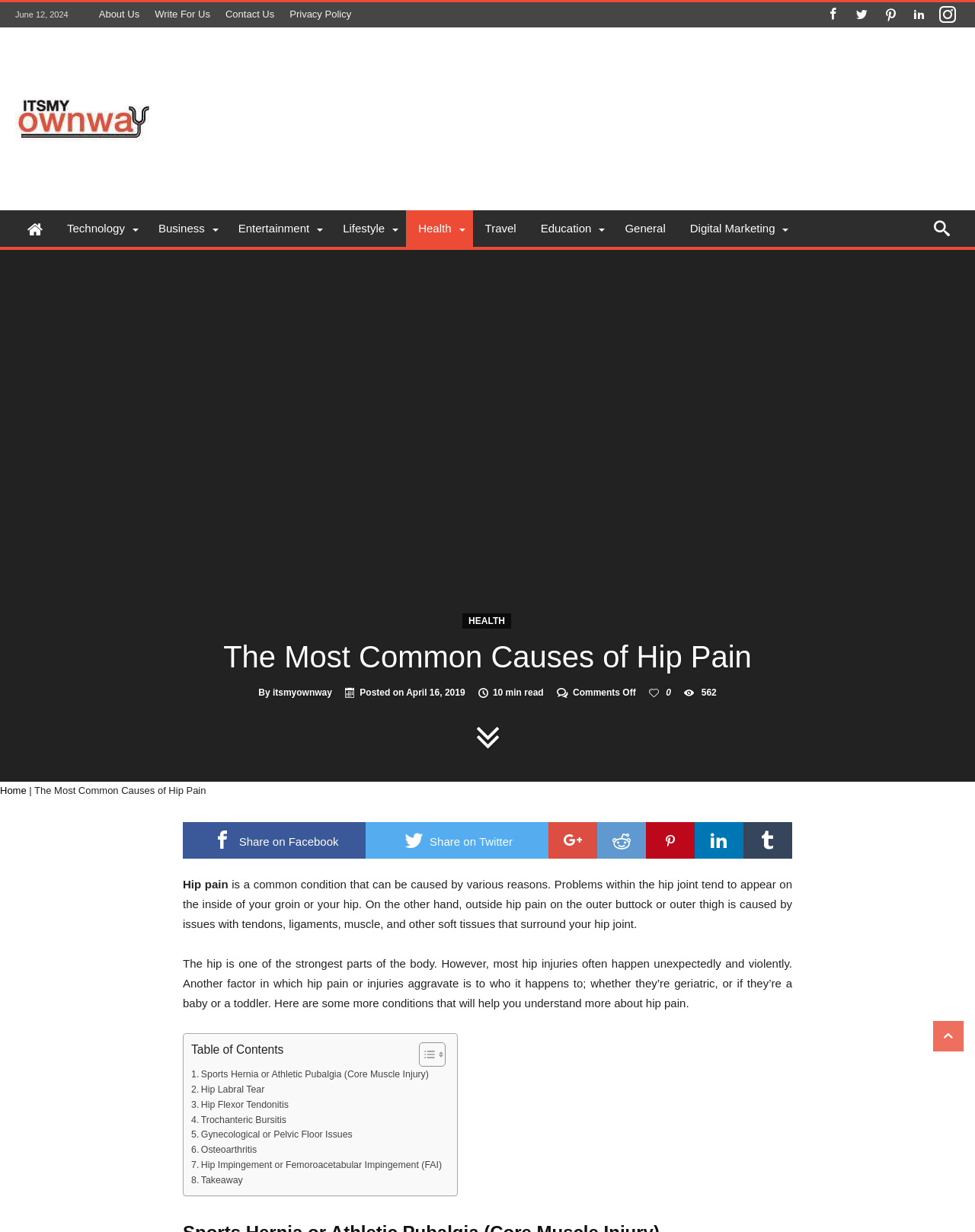What is the topic of the article?
From the details in the image, provide a complete and detailed answer to the question.

I found the topic of the article by reading the title, which is 'The Most Common Causes of Hip Pain'. This suggests that the article is about hip pain and its causes.